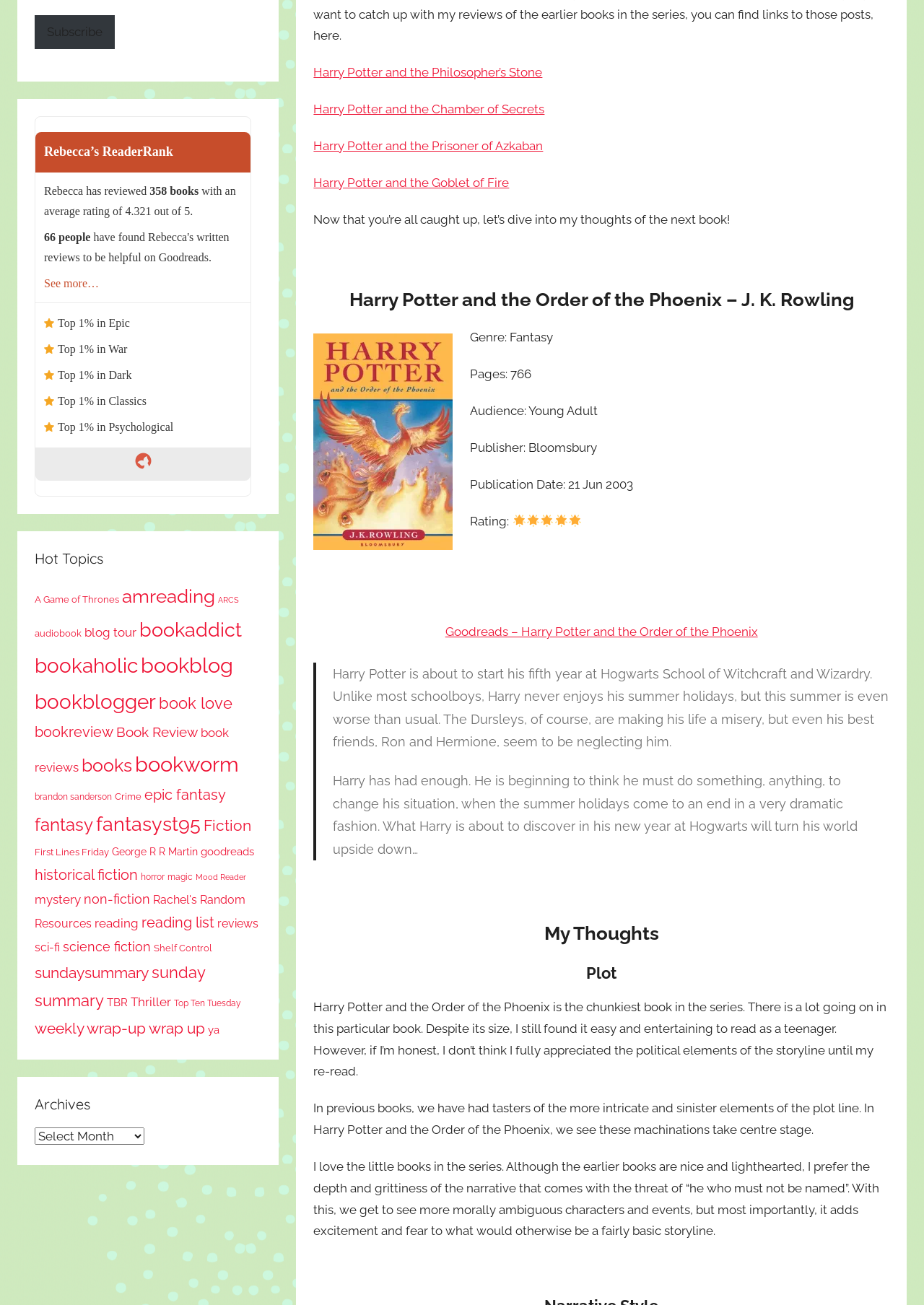Please give a succinct answer using a single word or phrase:
What is the title of the book being reviewed?

Harry Potter and the Order of the Phoenix